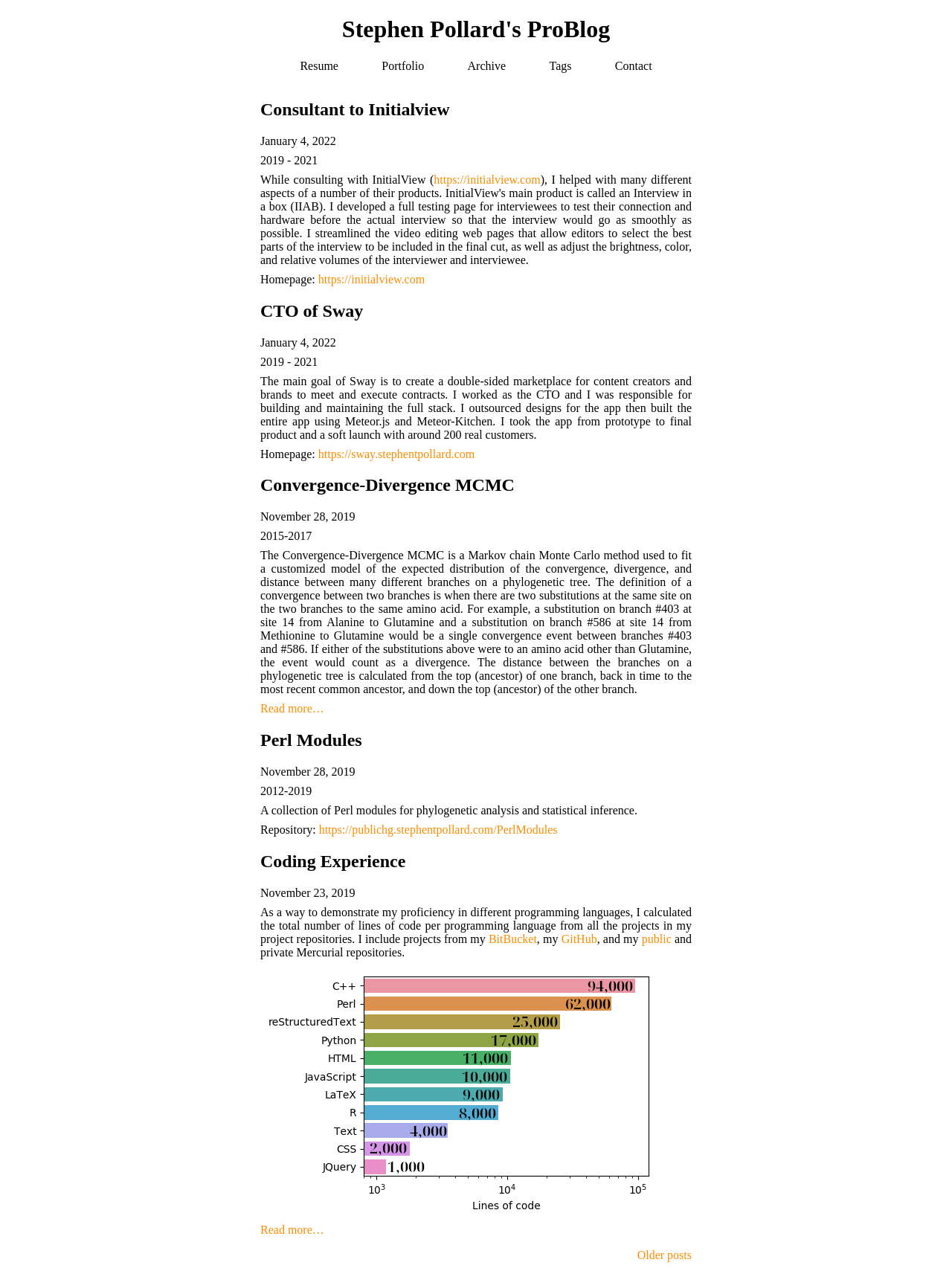Pinpoint the bounding box coordinates of the element that must be clicked to accomplish the following instruction: "Explore Perl Modules repository". The coordinates should be in the format of four float numbers between 0 and 1, i.e., [left, top, right, bottom].

[0.335, 0.649, 0.586, 0.659]